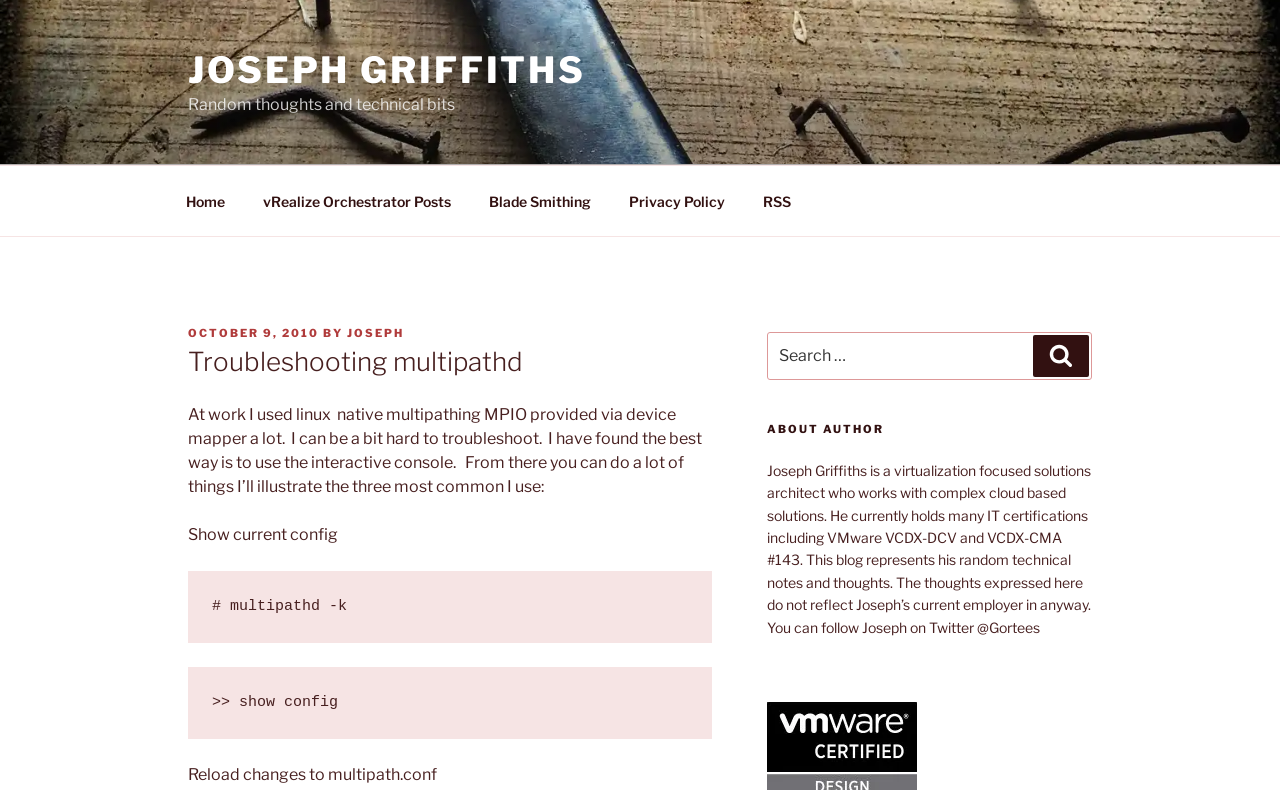Create a detailed summary of all the visual and textual information on the webpage.

The webpage is a blog post titled "Troubleshooting multipathd" by Joseph Griffiths. At the top, there is a navigation menu with links to "Home", "vRealize Orchestrator Posts", "Blade Smithing", "Privacy Policy", and "RSS". Below the navigation menu, there is a header section with the post's title, date "OCTOBER 9, 2010", and the author's name "JOSEPH".

The main content of the post is a text block that discusses troubleshooting multipathd, a Linux native multipathing MPIO provided via device mapper. The text explains that it can be hard to troubleshoot and suggests using the interactive console to do so. The post then lists three common tasks that can be performed using the console, including showing the current configuration, reloading changes to multipath.conf, and illustrating the commands to do so.

To the right of the main content, there is a search box with a label "Search for:" and a "Search" button. Below the search box, there is an "ABOUT AUTHOR" section that provides a brief bio of Joseph Griffiths, including his profession, certifications, and a link to his Twitter profile.

There are no images on the page. The overall layout is organized, with clear headings and concise text.